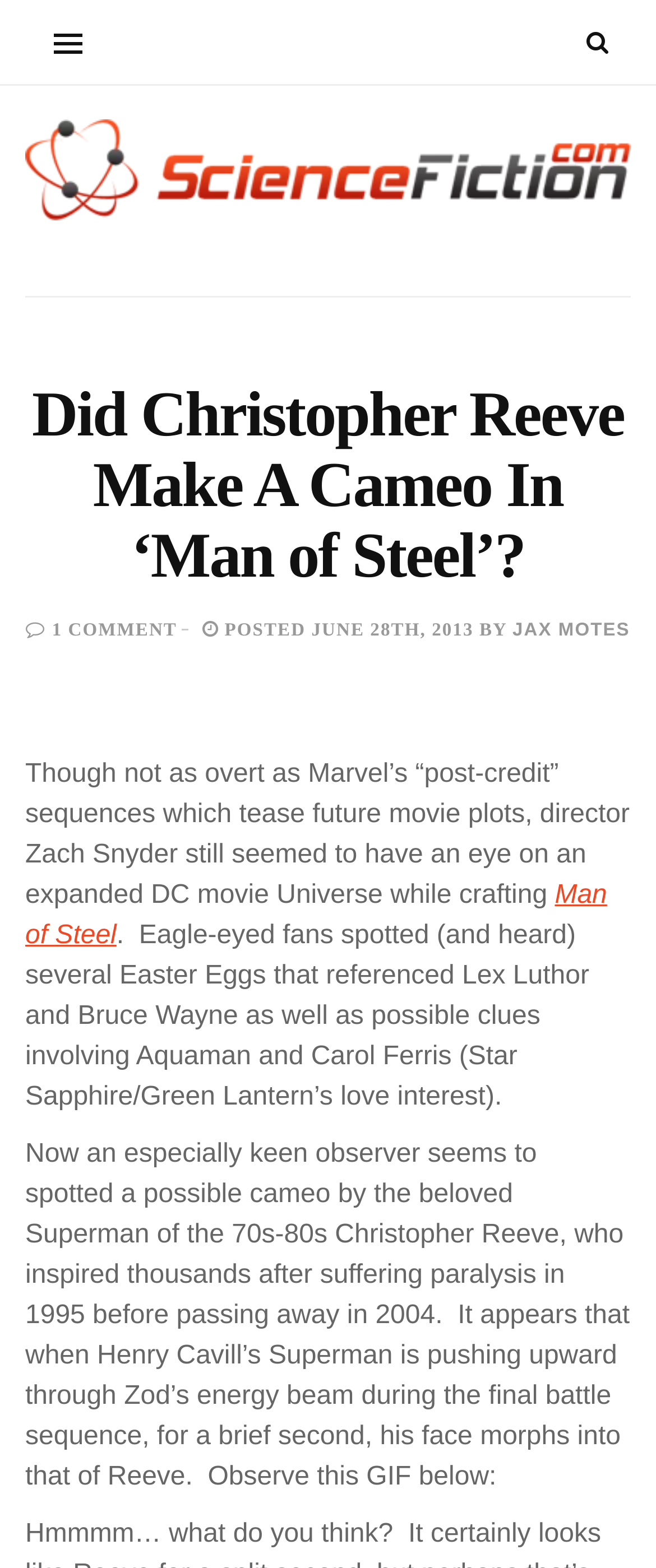Bounding box coordinates are specified in the format (top-left x, top-left y, bottom-right x, bottom-right y). All values are floating point numbers bounded between 0 and 1. Please provide the bounding box coordinate of the region this sentence describes: Man of Steel

[0.038, 0.562, 0.925, 0.606]